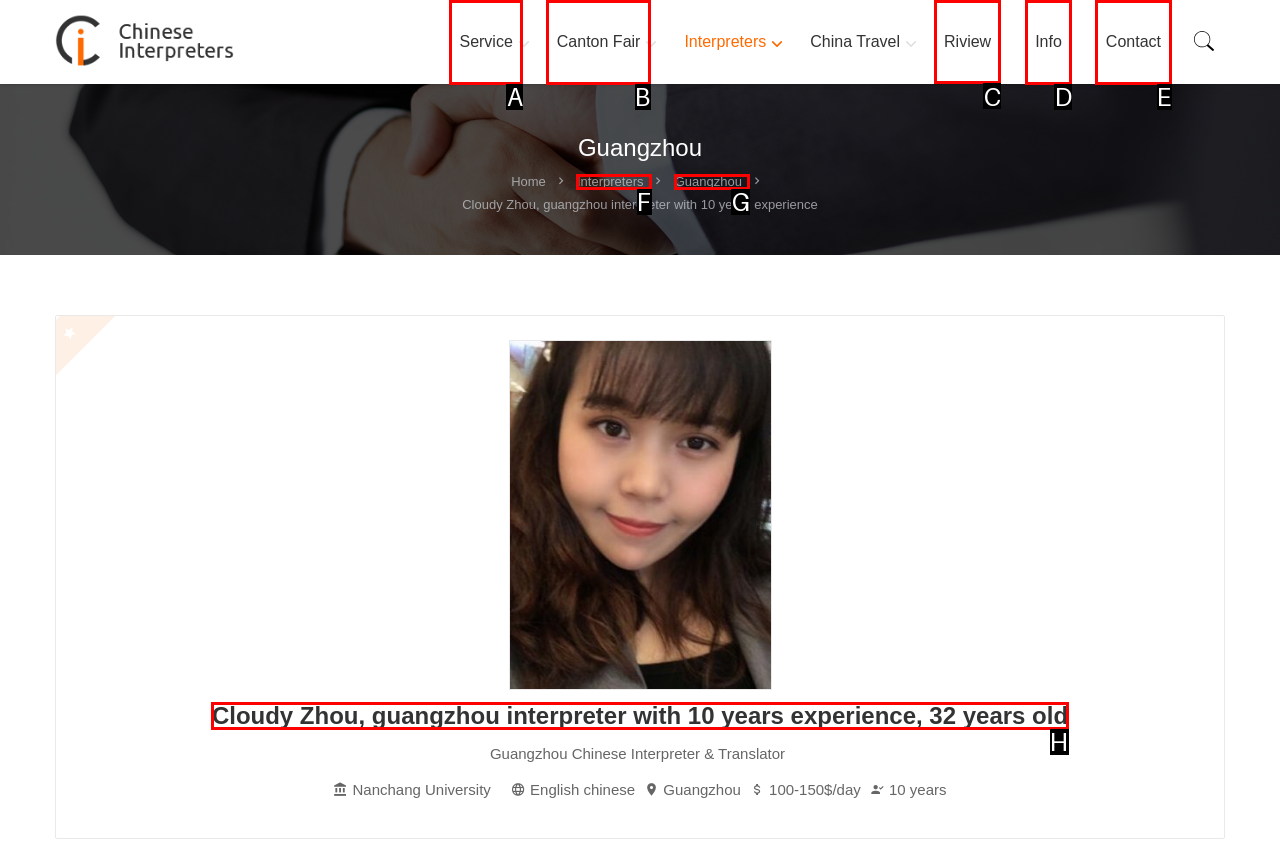Point out which UI element to click to complete this task: Read the 'Riview' section
Answer with the letter corresponding to the right option from the available choices.

C